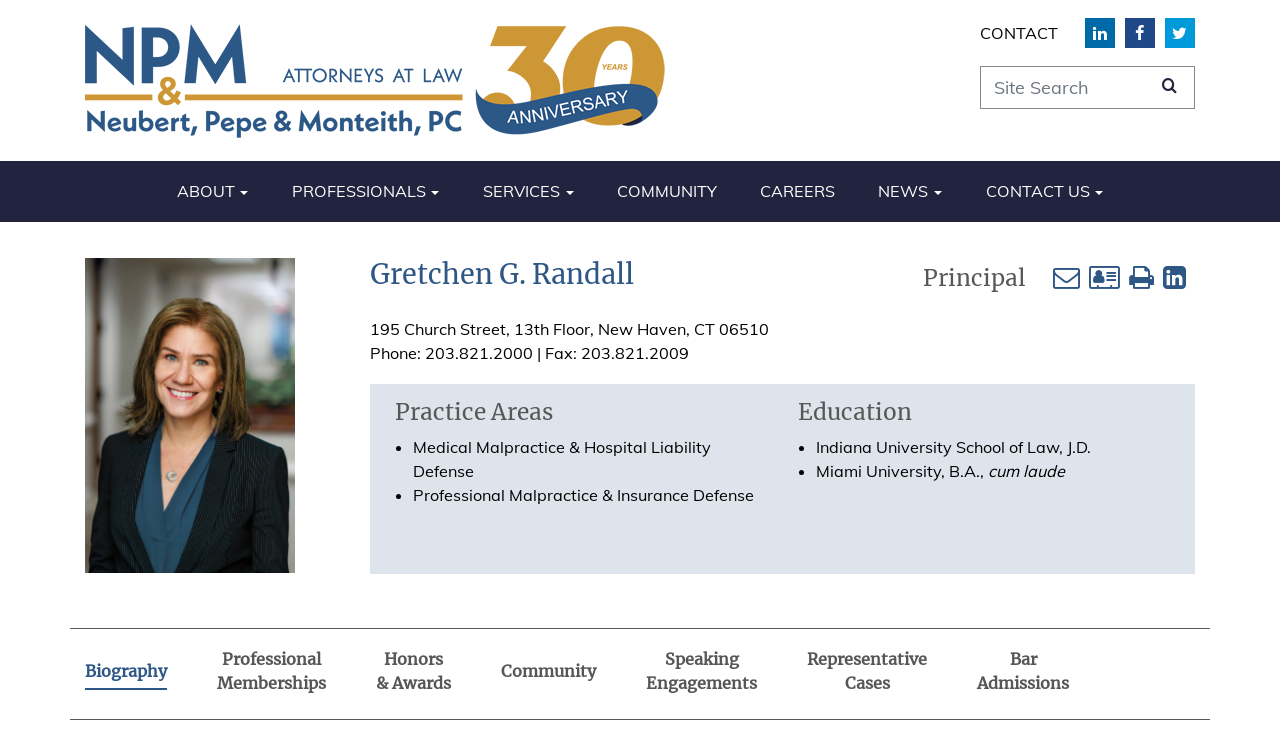Select the bounding box coordinates of the element I need to click to carry out the following instruction: "Search the site".

[0.766, 0.09, 0.934, 0.148]